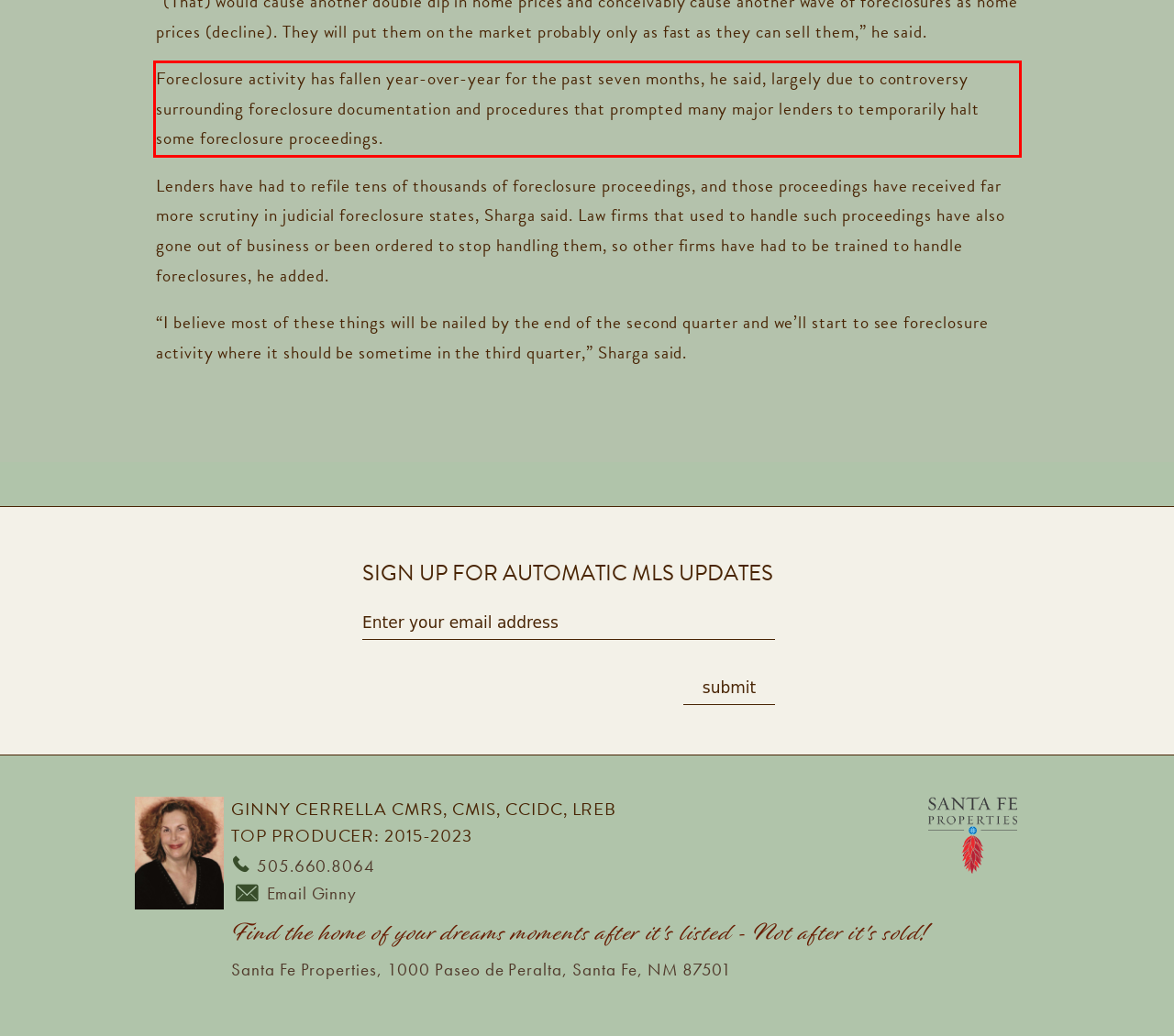Examine the webpage screenshot and use OCR to obtain the text inside the red bounding box.

Foreclosure activity has fallen year-over-year for the past seven months, he said, largely due to controversy surrounding foreclosure documentation and procedures that prompted many major lenders to temporarily halt some foreclosure proceedings.